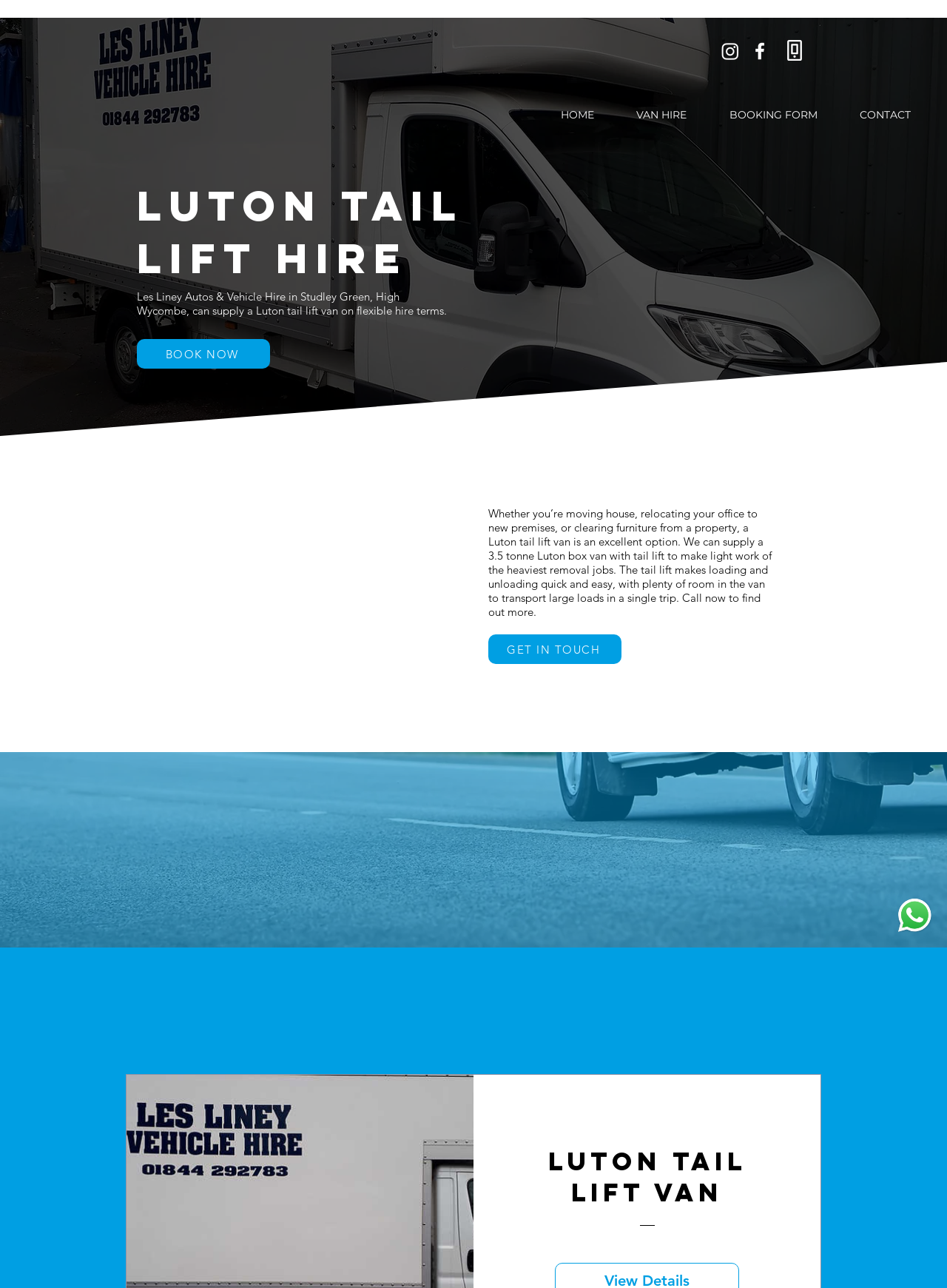Write an exhaustive caption that covers the webpage's main aspects.

The webpage is about Les Liney Autos & Vehicle Hire, a company that offers Luton tail lift van hire services in Studley Green, High Wycombe. At the top left corner, there is a logo of Les Liney Van Hire, accompanied by a social bar with links to Instagram and Facebook on the top right corner. Next to the social bar, there is a phone icon with a phone number "01494 462900" displayed beside it.

Below the top section, there is a navigation menu with links to "HOME", "VAN HIRE", "BOOKING FORM", and "CONTACT". On the left side of the page, there is a large image of a Luton tail lift van, which takes up most of the vertical space.

The main content of the page is divided into several sections. The first section has a heading "LUTON TAIL LIFT HIRE" and a paragraph of text that describes the company's Luton tail lift van hire services. There is also a "BOOK NOW" link in this section.

The next section has a heading "A GREAT CHOICE FOR HEAVIER JOBS" and a longer paragraph of text that explains the benefits of using a Luton tail lift van for heavy removal jobs. There is also a "GET IN TOUCH" link in this section.

Further down the page, there is another section with a heading "DAILY OR WEEKLY HIRE" and a paragraph of text that describes the advantages of hiring a Luton van for daily or weekly periods. There is also a link to "VAN HIRE" in this section, which leads to a subheading "LUTON TAIL LIFT VAN".

Throughout the page, there are several images, including a white van and a fast transport icon, which are used to break up the text and add visual interest. At the bottom right corner of the page, there is a WhatsApp logo icon.